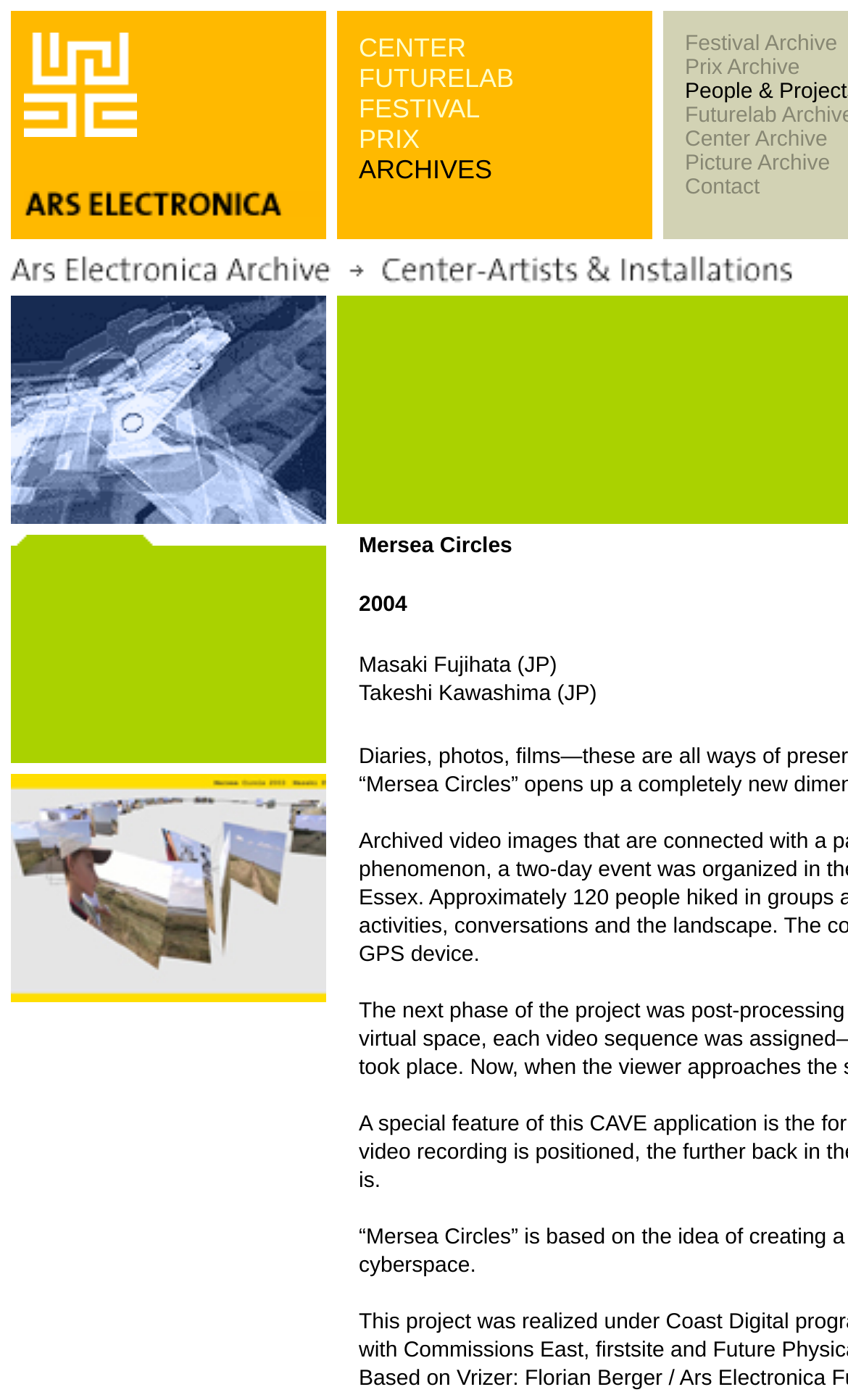Consider the image and give a detailed and elaborate answer to the question: 
How many links are in the top navigation bar?

I counted the number of links in the top navigation bar, which are 'CENTER', 'FUTURELAB', 'FESTIVAL', 'PRIX', 'ARCHIVES', and 'Festival Archive', 'Prix Archive', 'Center Archive', 'Picture Archive', 'Contact'. There are 6 links in total.